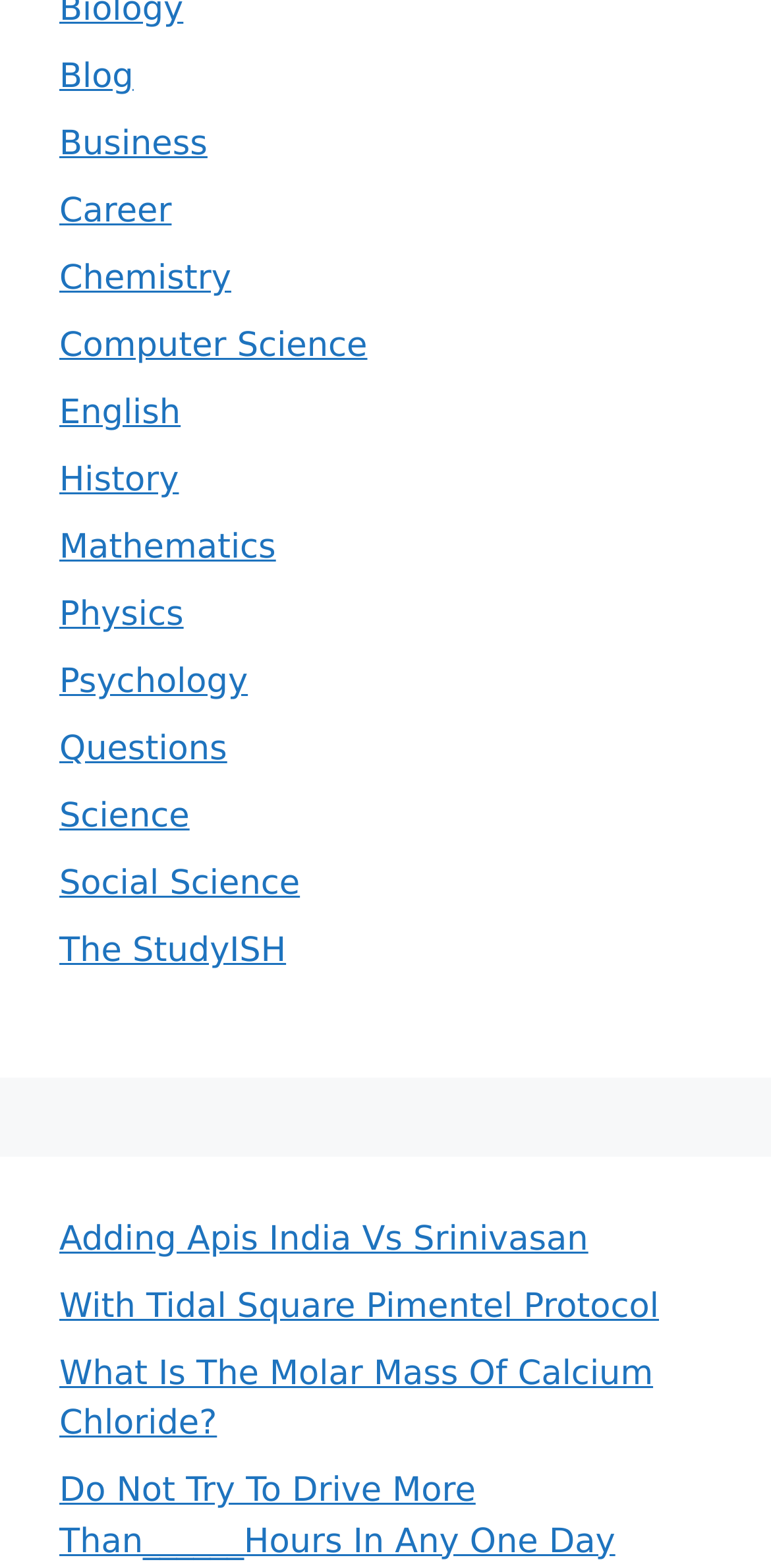Determine the bounding box coordinates for the area you should click to complete the following instruction: "Click the HPC Hamburg Port Consulting GmbH link".

None